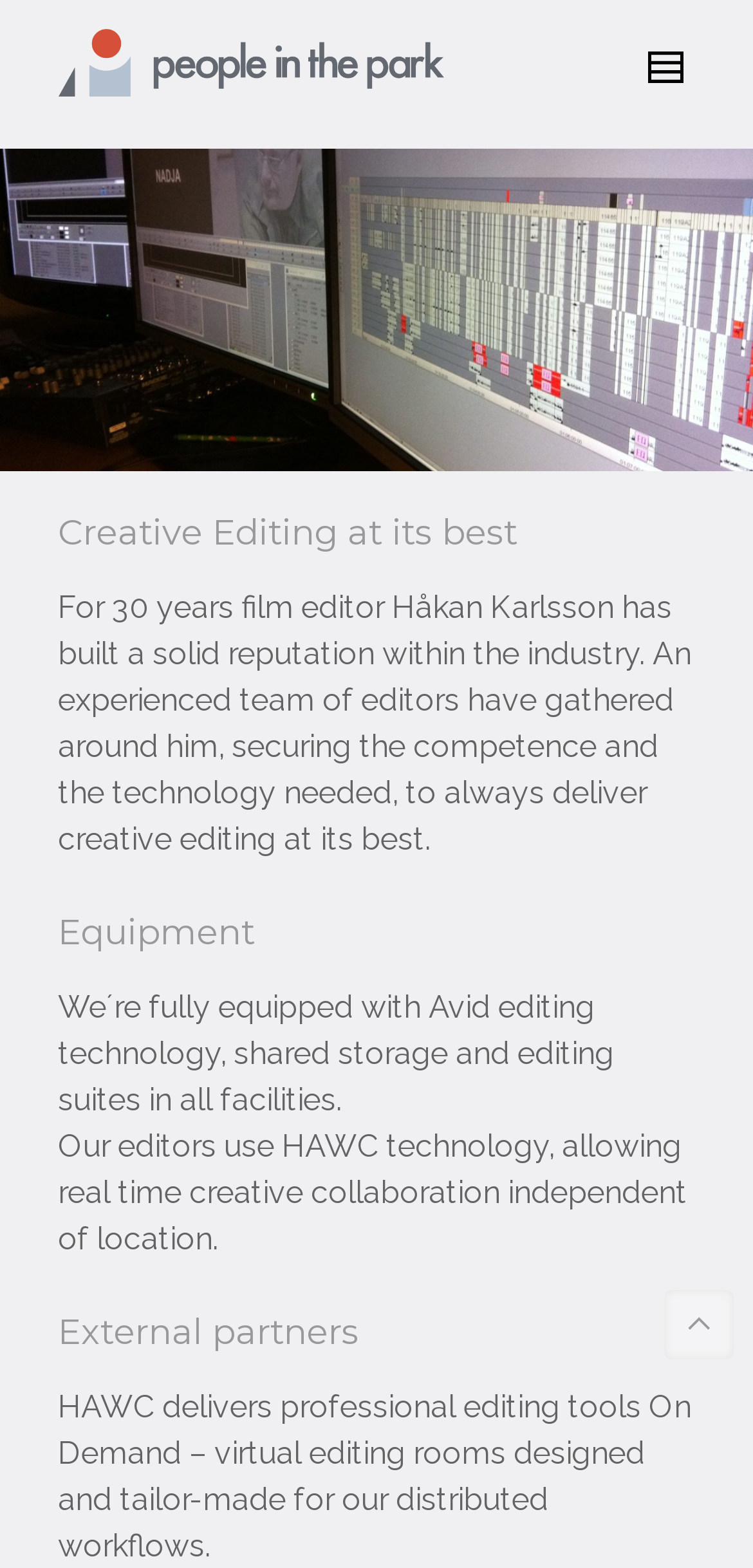What is the purpose of HAWC technology?
Offer a detailed and exhaustive answer to the question.

The purpose of HAWC technology is obtained from the StaticText element which states 'Our editors use HAWC technology, allowing real time creative collaboration independent of location.' This indicates that HAWC technology is used for real-time creative collaboration.